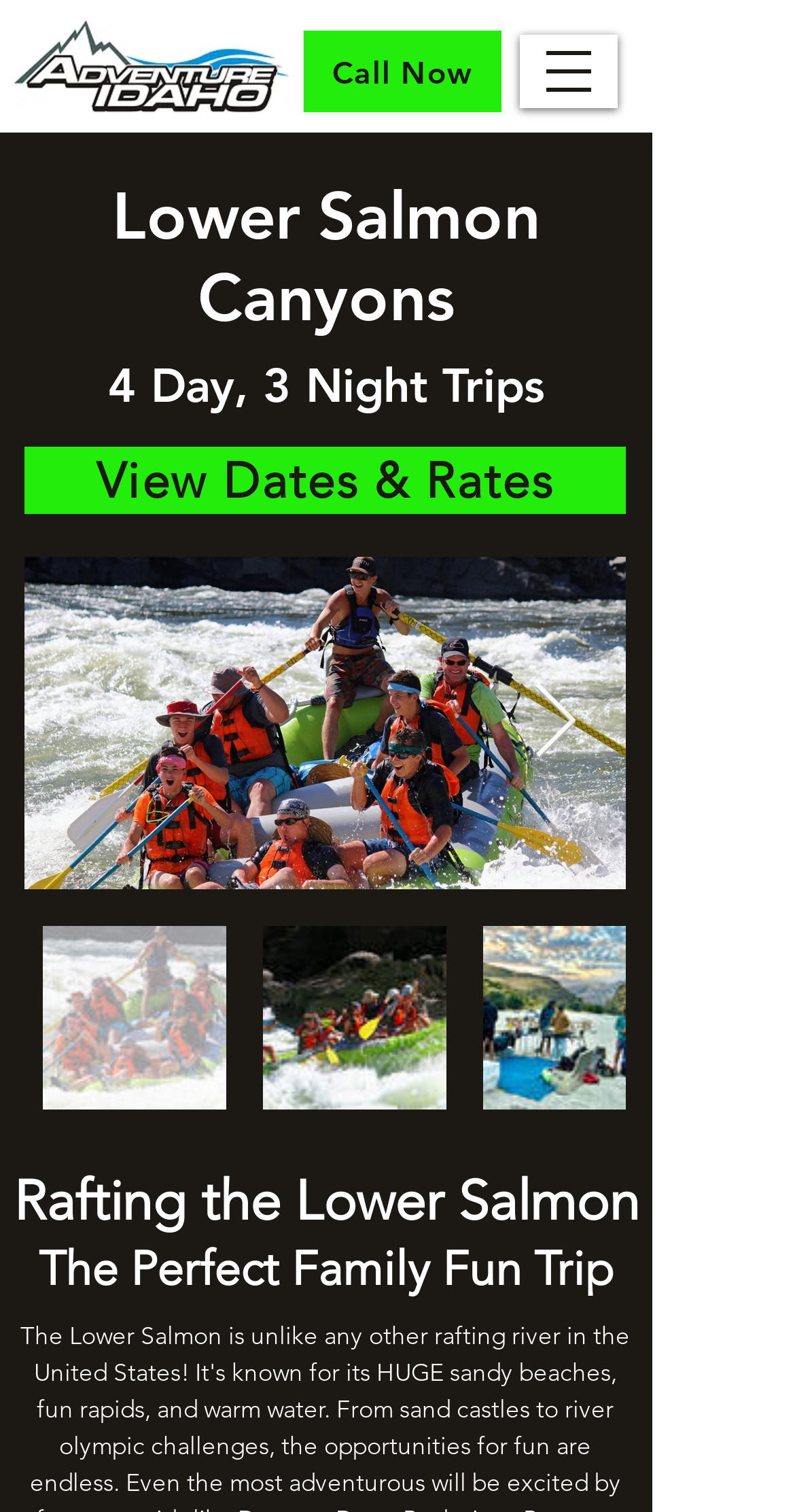Utilize the information from the image to answer the question in detail:
What is the primary activity of the webpage?

The primary activity of the webpage is obtained from the heading 'Rafting the Lower Salmon The Perfect Family Fun Trip' and the image of 'lower salmon rafting' which suggests that the webpage is about rafting.